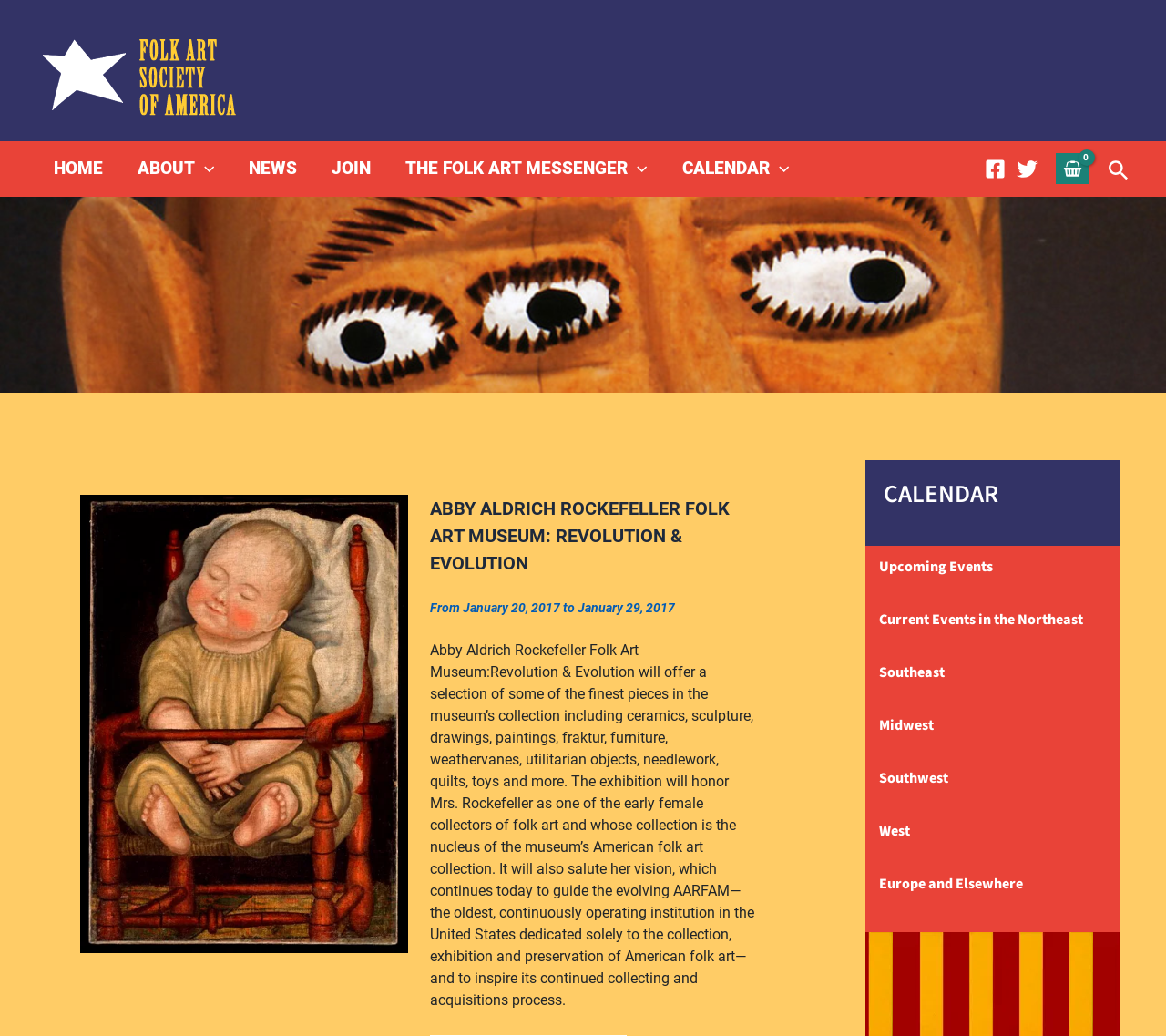Predict the bounding box of the UI element based on this description: "Europe and Elsewhere".

[0.742, 0.833, 0.941, 0.874]